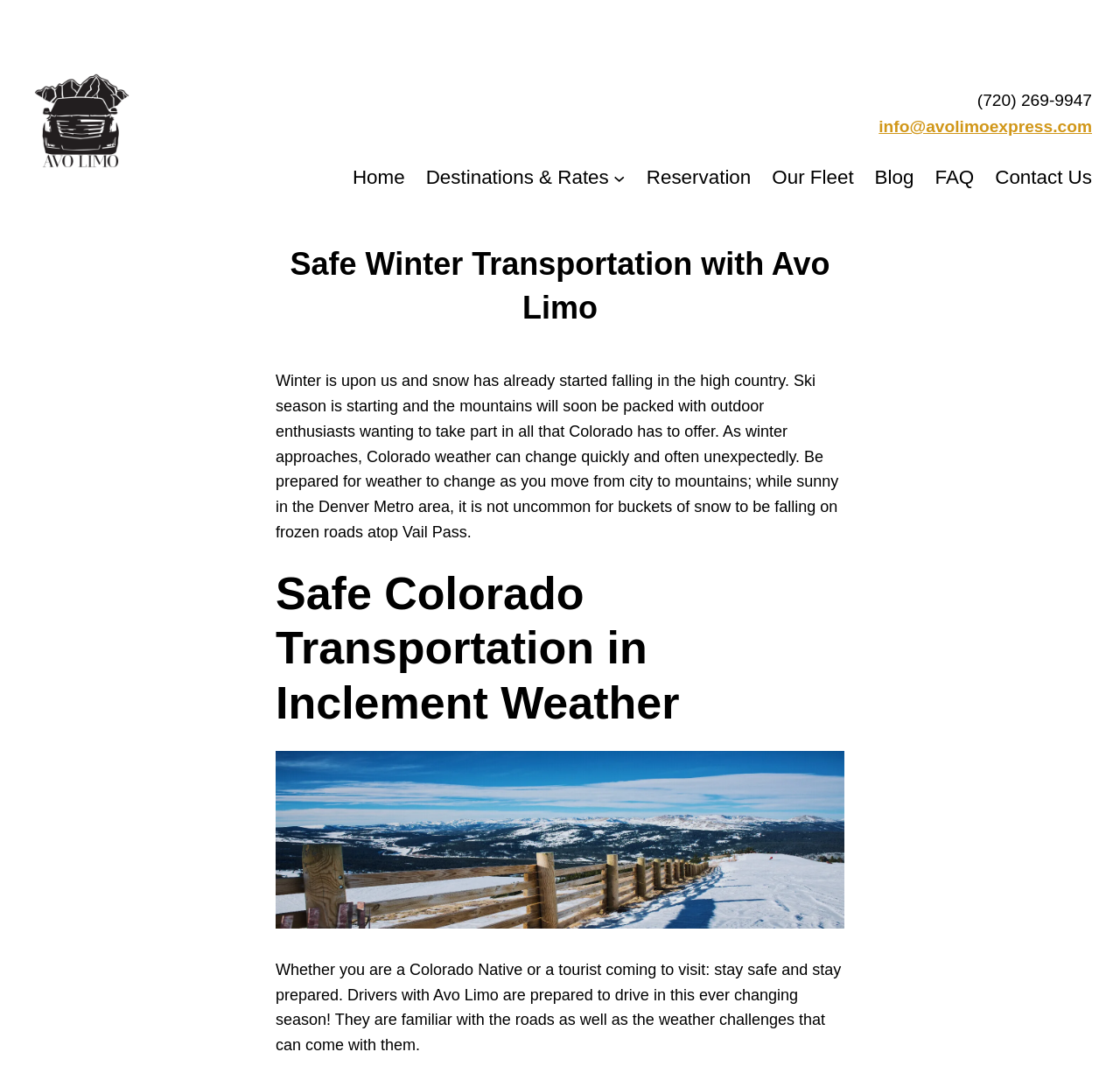Explain in detail what you observe on this webpage.

This webpage is about AvoLimo, a private transportation service in Denver, Colorado, specializing in safe and reliable winter transportation. At the top left, there is a link to the company's homepage, accompanied by a small image with the company's name. On the top right, there is a phone number and an email address for contact information.

The main navigation menu is located at the top center, with links to various pages, including Home, Destinations & Rates, Reservation, Our Fleet, Blog, FAQ, and Contact Us. The Destinations & Rates link has a submenu button next to it.

Below the navigation menu, there is a large heading that reads "Safe Winter Transportation with Avo Limo". Underneath, there is a paragraph of text describing the challenges of winter weather in Colorado and the importance of being prepared. The text is divided into two sections, with a heading "Safe Colorado Transportation in Inclement Weather" separating them.

On the right side of the text, there is an image related to driving during inclement weather, with a link to the same topic. The image is positioned slightly above the middle of the page. The second section of text continues below the image, emphasizing the importance of staying safe and prepared during the winter season, and highlighting AvoLimo's expertise in driving in challenging weather conditions.